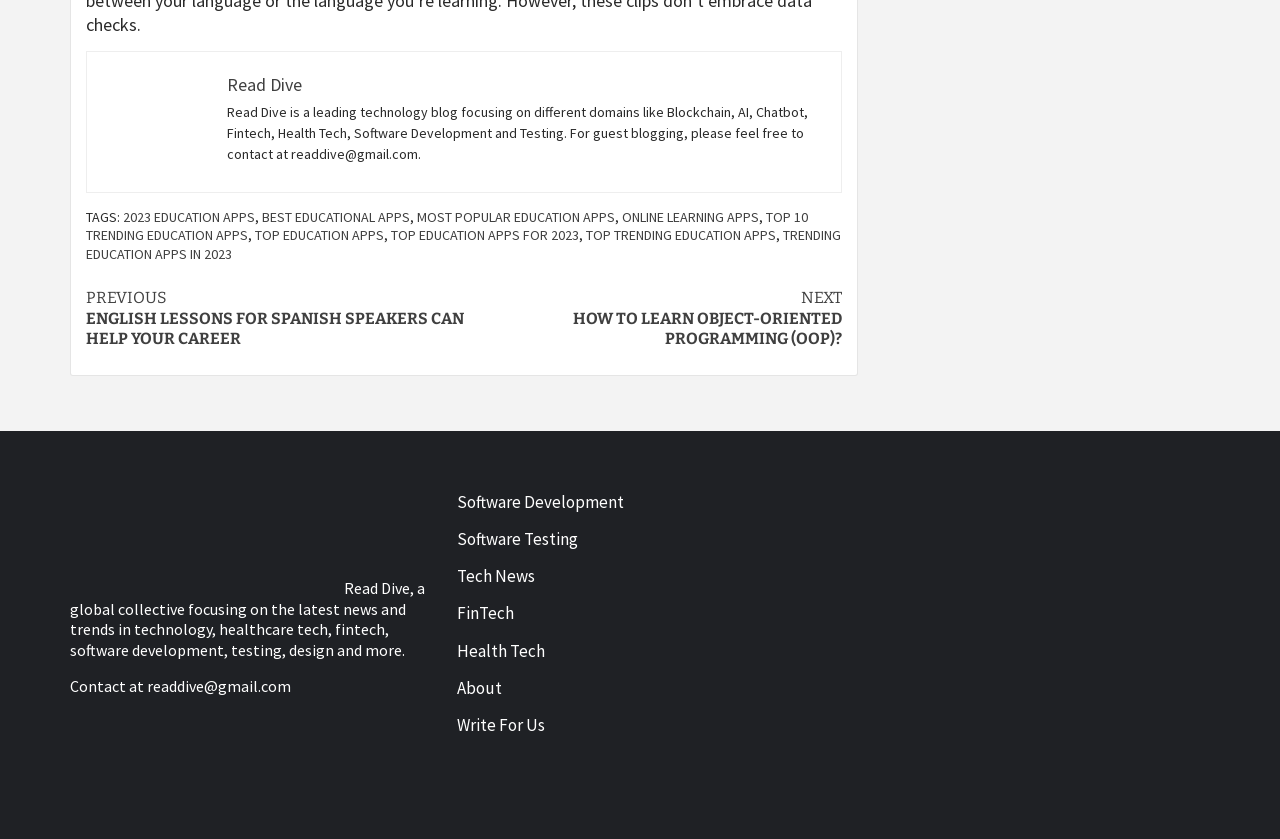Please find and report the bounding box coordinates of the element to click in order to perform the following action: "Navigate to the 'Software Development' page". The coordinates should be expressed as four float numbers between 0 and 1, in the format [left, top, right, bottom].

[0.357, 0.585, 0.643, 0.624]